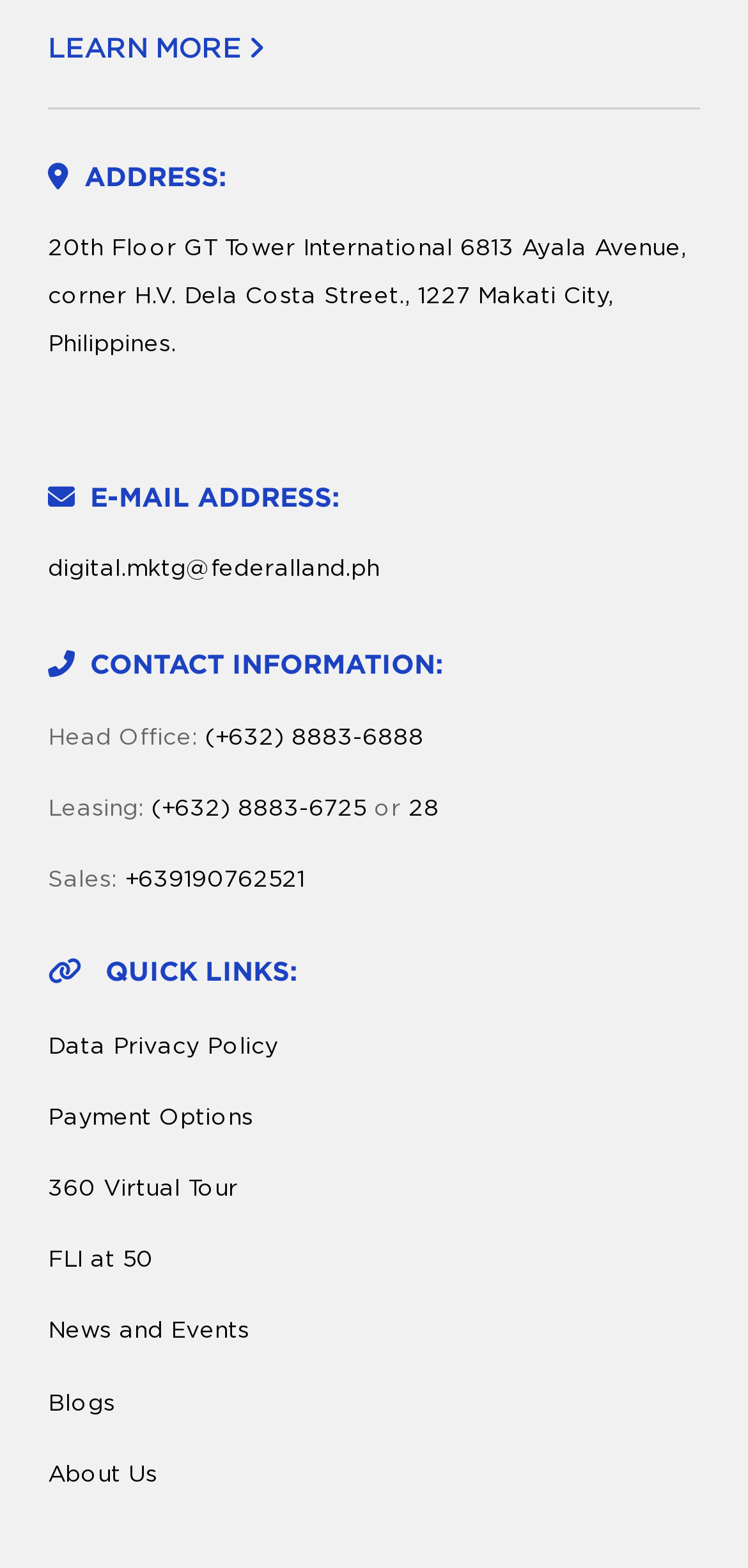Locate the bounding box coordinates of the clickable area needed to fulfill the instruction: "Read the data privacy policy".

[0.064, 0.654, 0.372, 0.68]